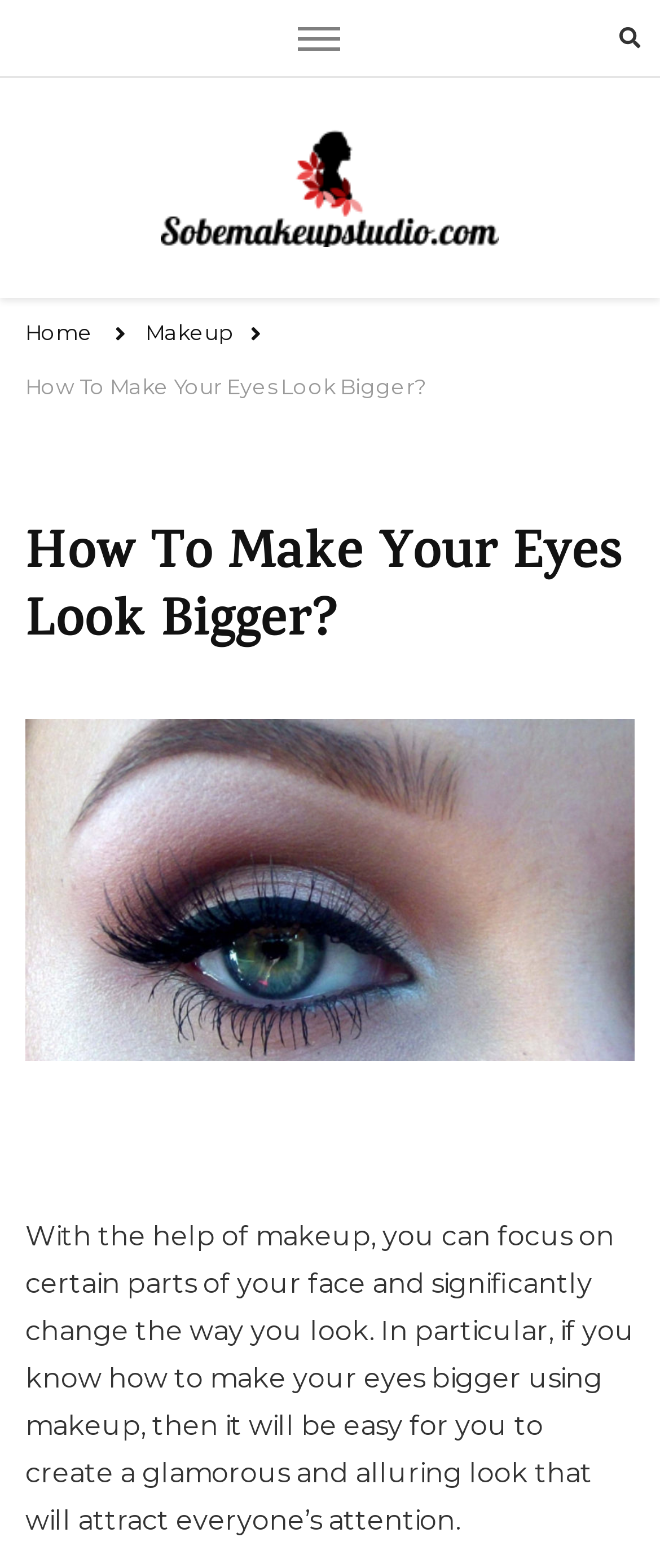What is the title or heading displayed on the webpage?

How To Make Your Eyes Look Bigger?